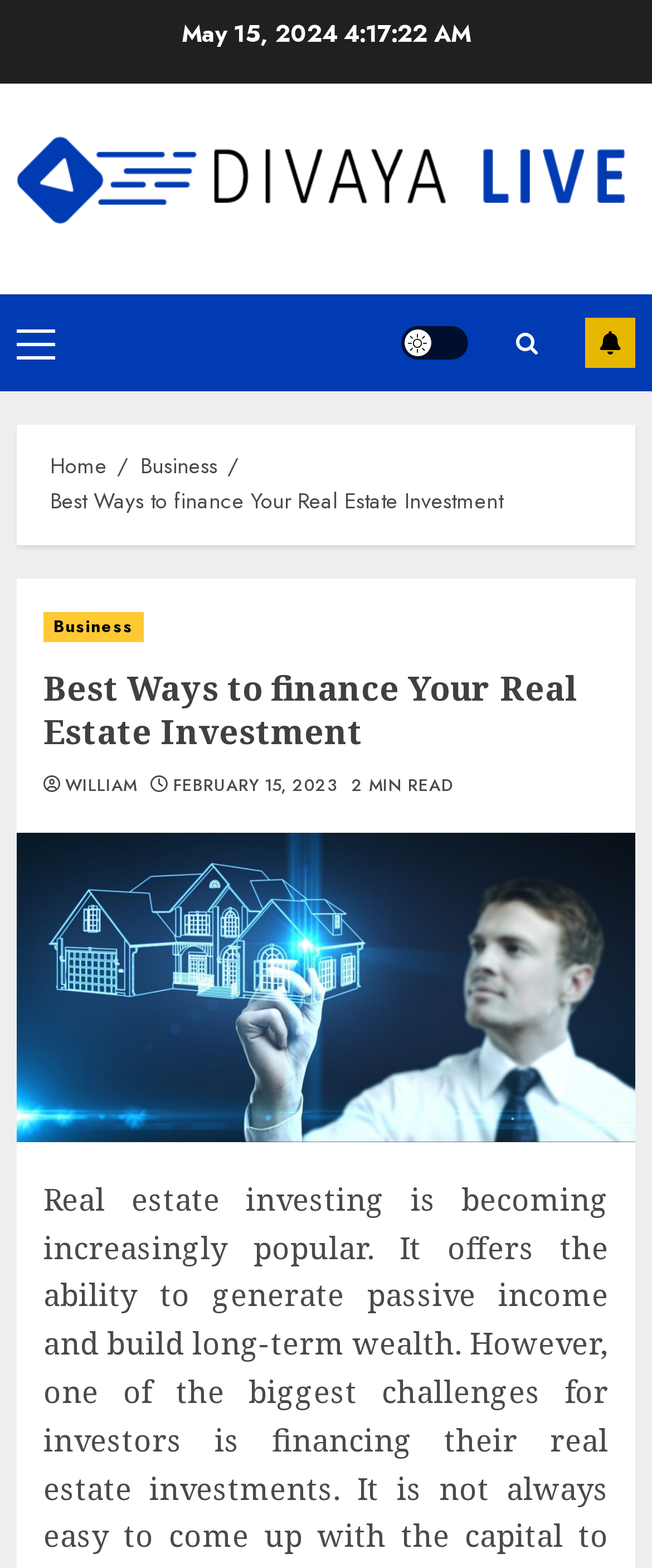What is the category of the article?
Give a single word or phrase answer based on the content of the image.

Business